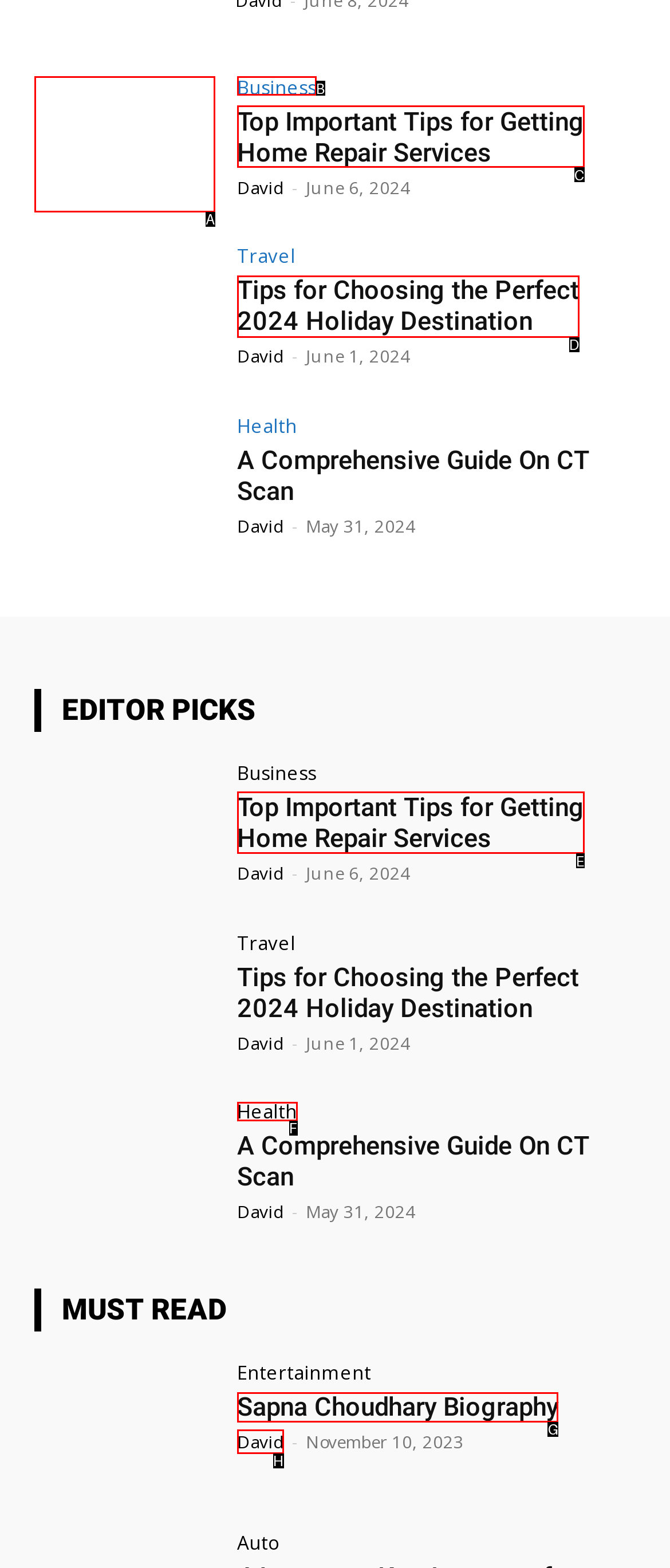Identify the correct UI element to click to follow this instruction: Search for something
Respond with the letter of the appropriate choice from the displayed options.

None